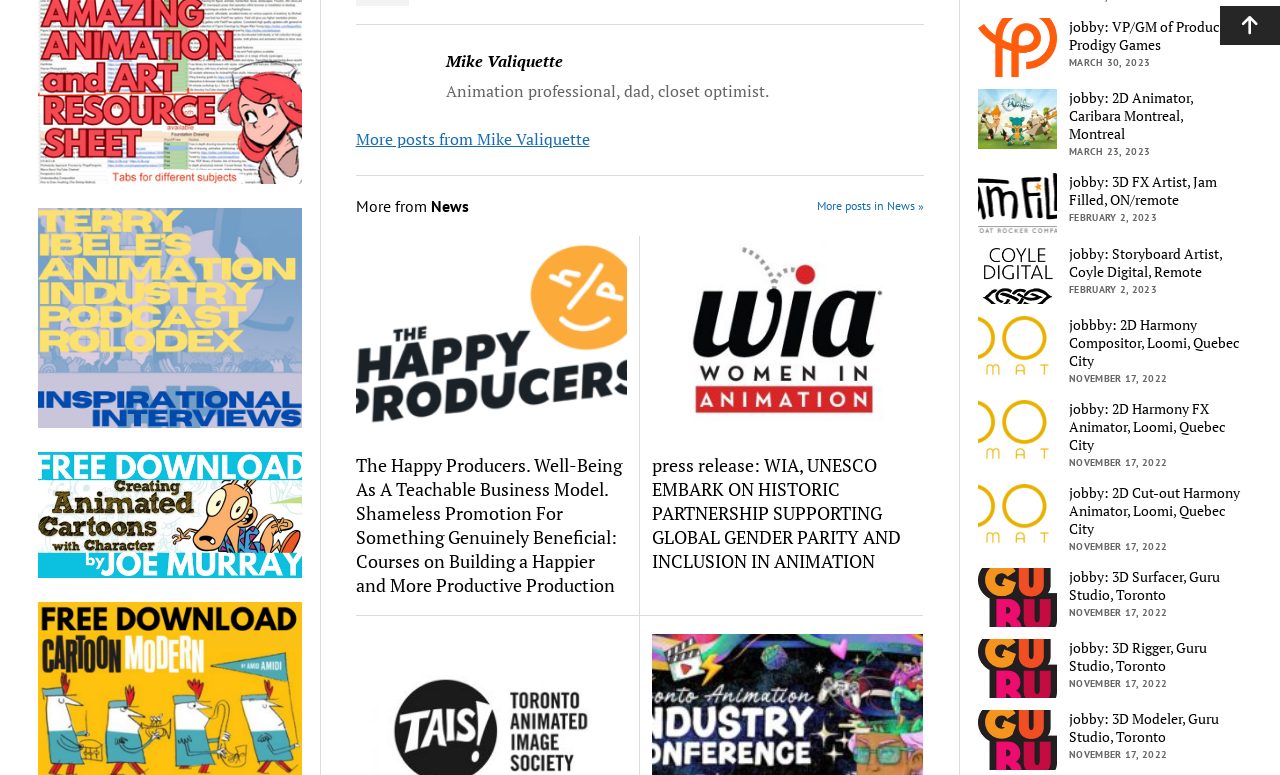Please identify the bounding box coordinates of the clickable element to fulfill the following instruction: "View more posts in News". The coordinates should be four float numbers between 0 and 1, i.e., [left, top, right, bottom].

[0.639, 0.251, 0.722, 0.282]